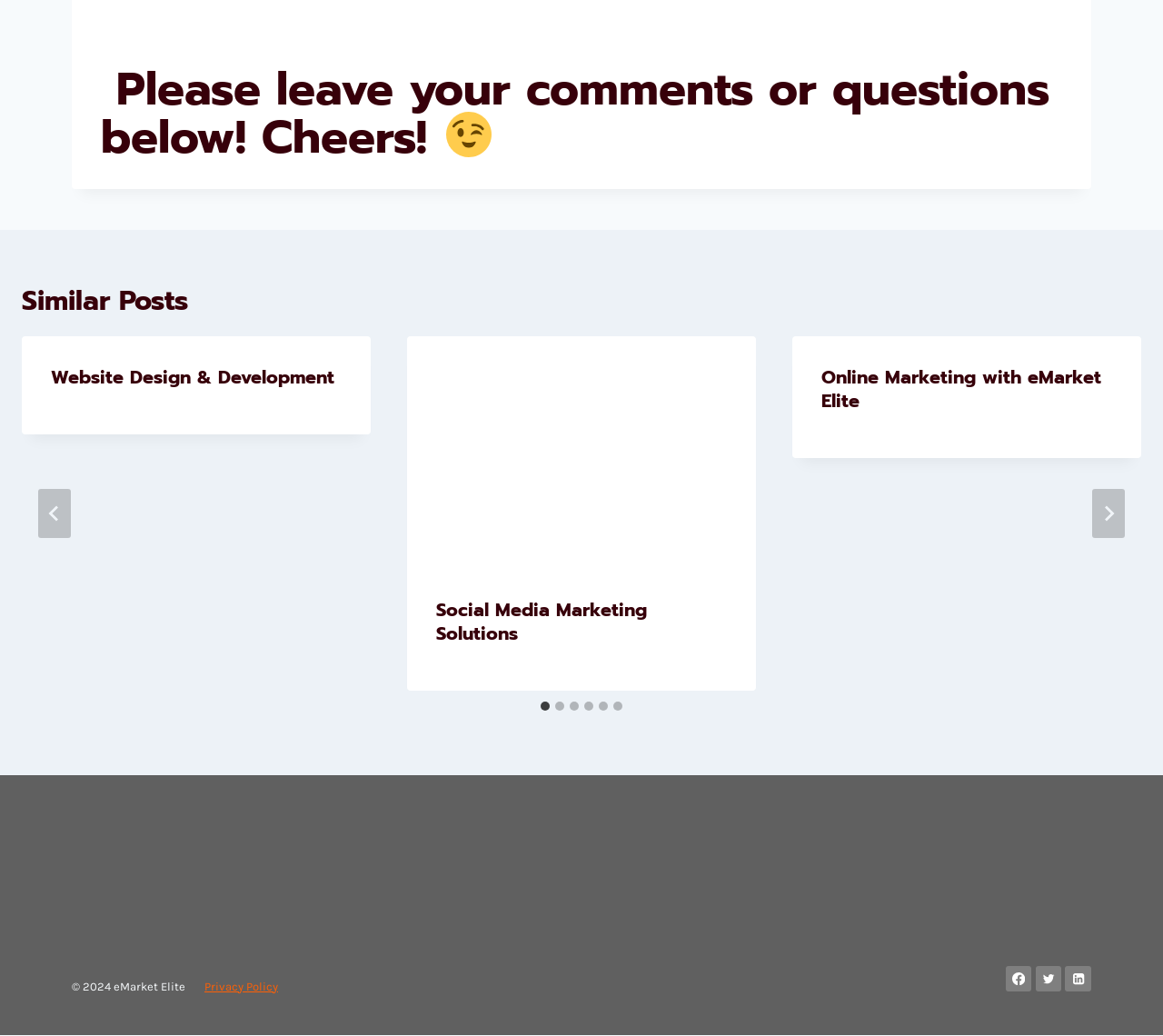Identify the bounding box for the UI element described as: "Social Media Marketing Solutions". Ensure the coordinates are four float numbers between 0 and 1, formatted as [left, top, right, bottom].

[0.375, 0.575, 0.556, 0.624]